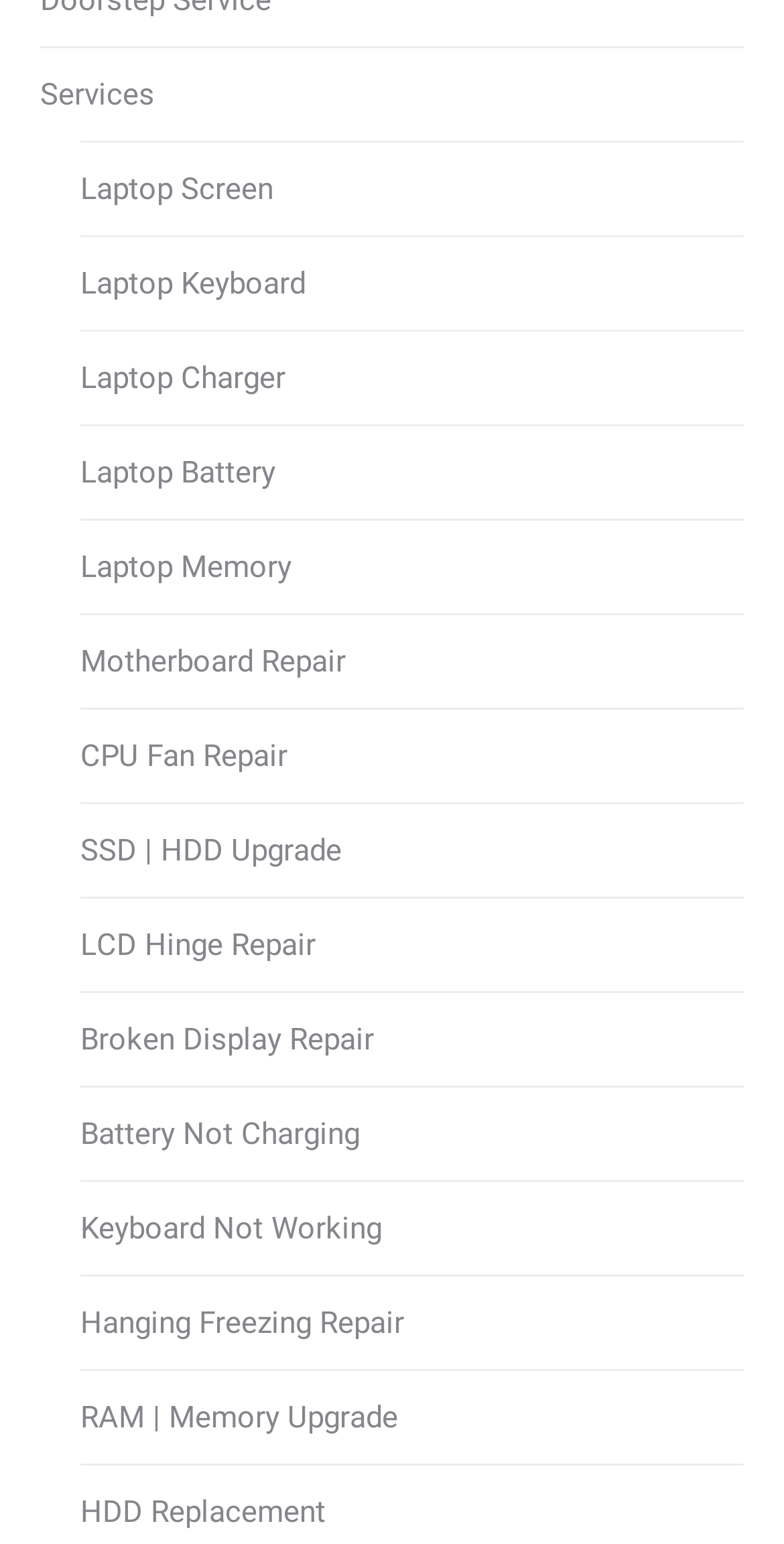Please answer the following question using a single word or phrase: 
How many laptop repair options are listed?

15